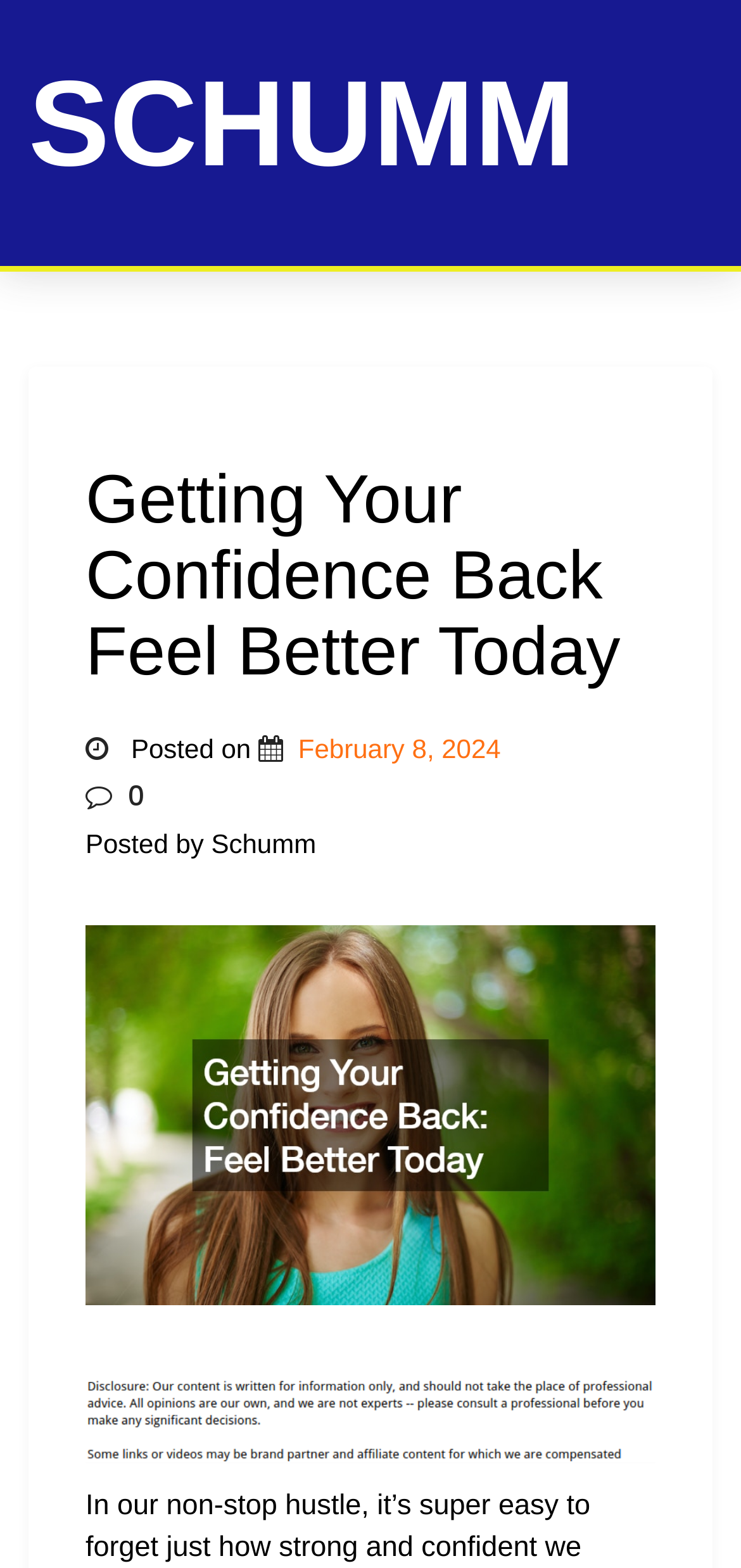Based on the image, please respond to the question with as much detail as possible:
What is the position of the image on the webpage?

I found the position of the image on the webpage by looking at the bounding box coordinates of the image element, which has a y1 value of 0.869, indicating that it is located at the bottom of the webpage.